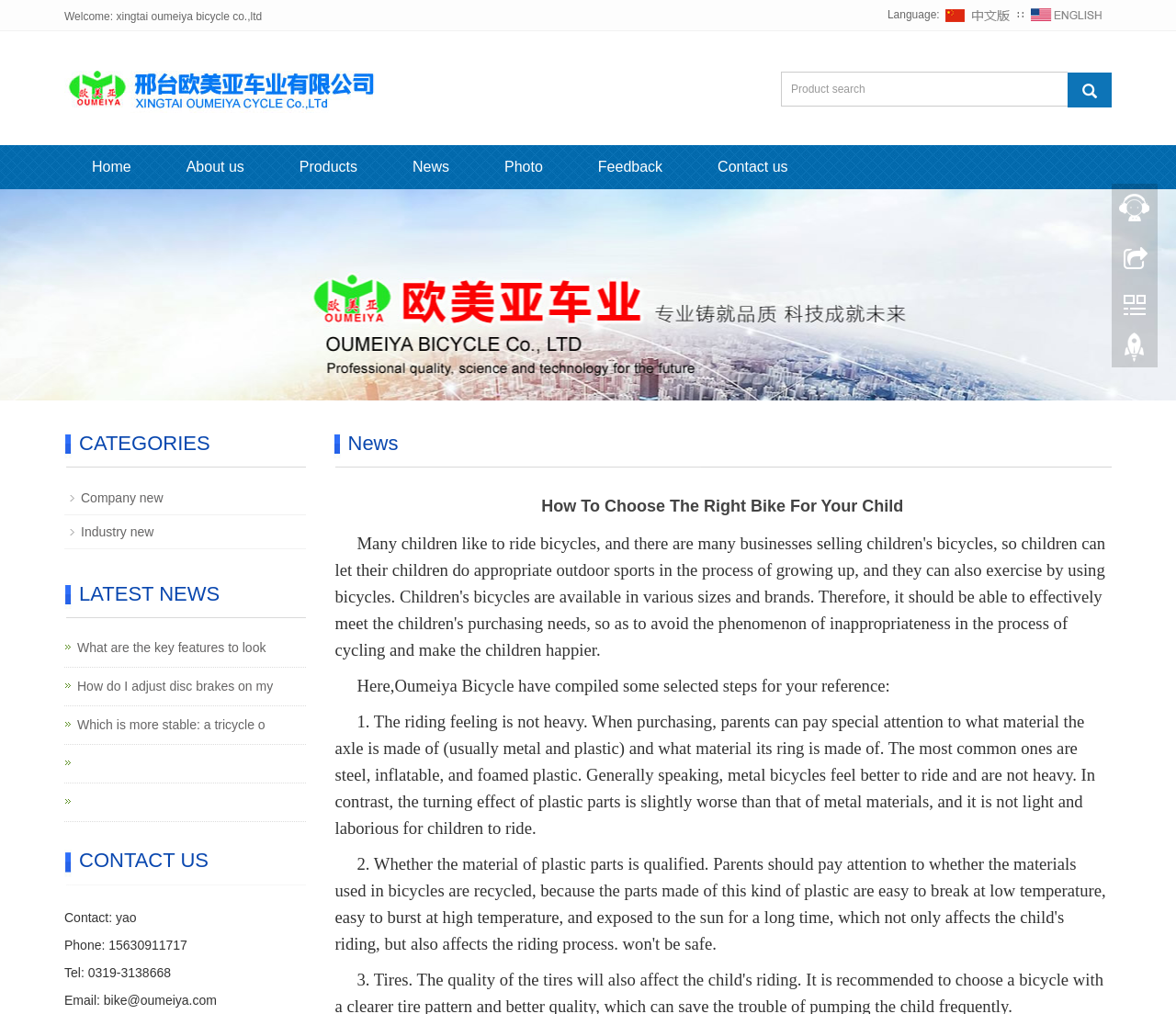What is the contact email of the company?
Provide a one-word or short-phrase answer based on the image.

bike@oumeiya.com